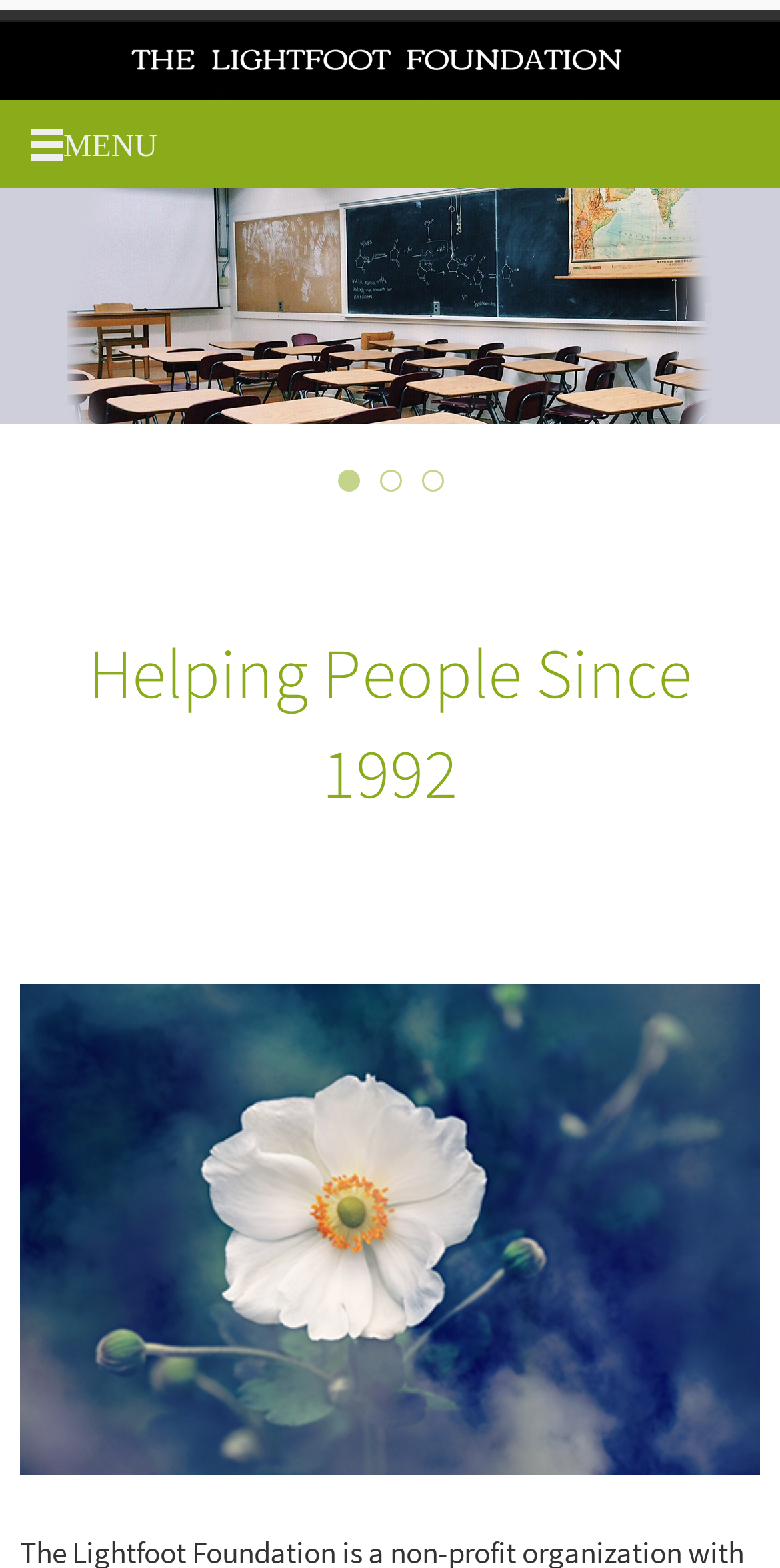Kindly respond to the following question with a single word or a brief phrase: 
Is there a link at the top of the page?

Yes